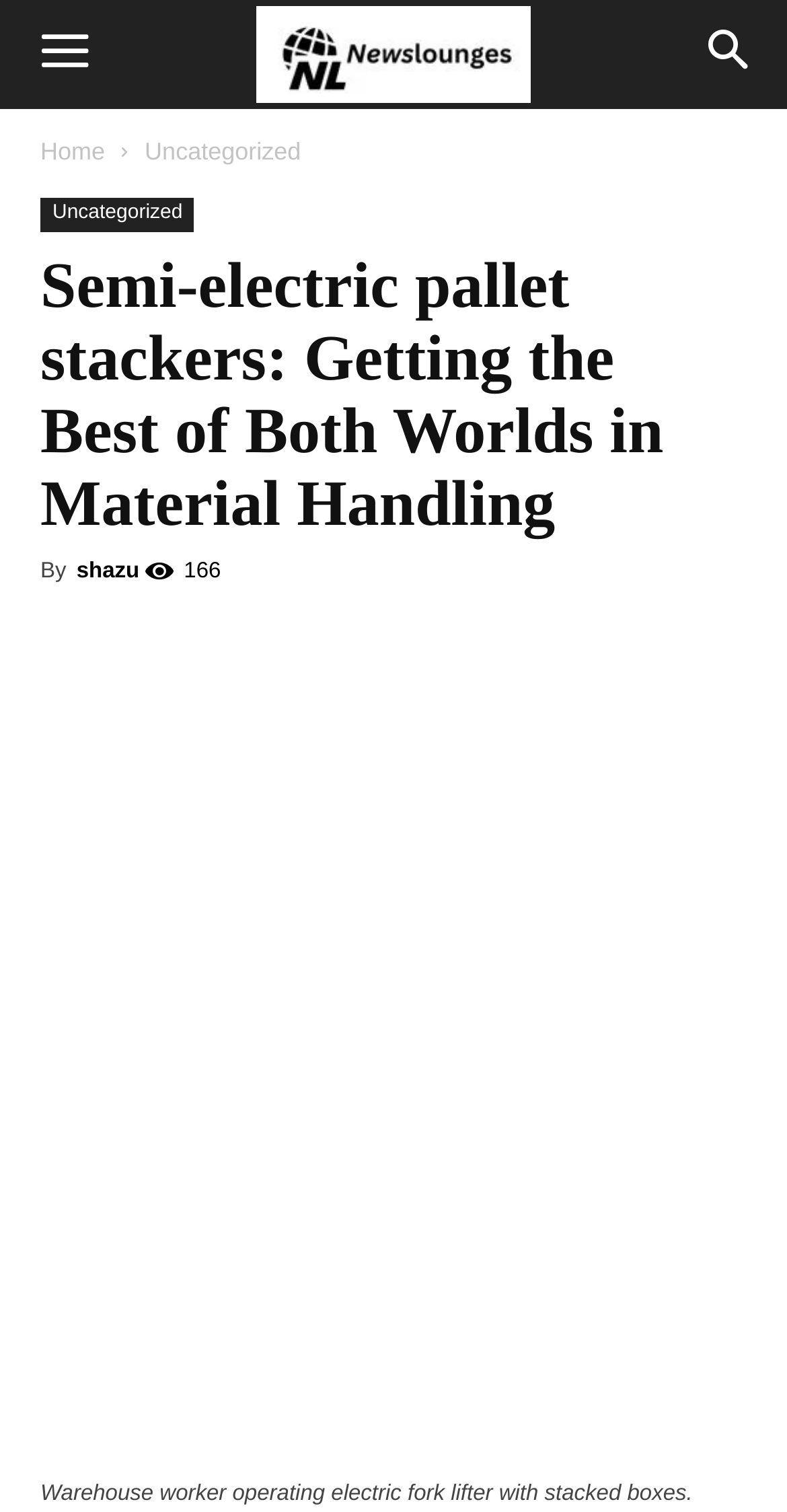Determine the bounding box coordinates of the element's region needed to click to follow the instruction: "Click the Home link". Provide these coordinates as four float numbers between 0 and 1, formatted as [left, top, right, bottom].

[0.051, 0.091, 0.133, 0.109]